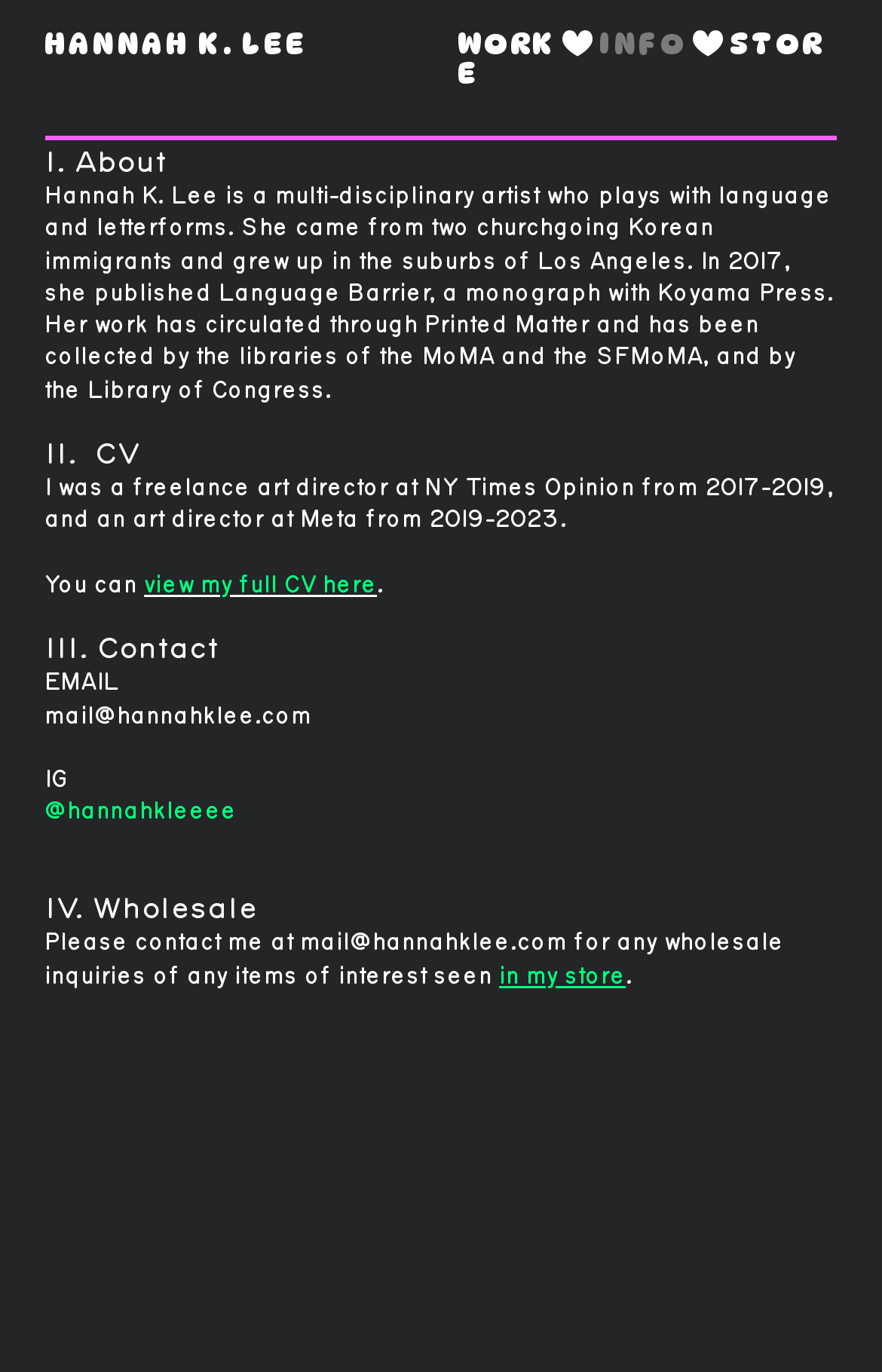Could you identify the text that serves as the heading for this webpage?

HANNAH K. LEE
WORK︎INFO︎STORE